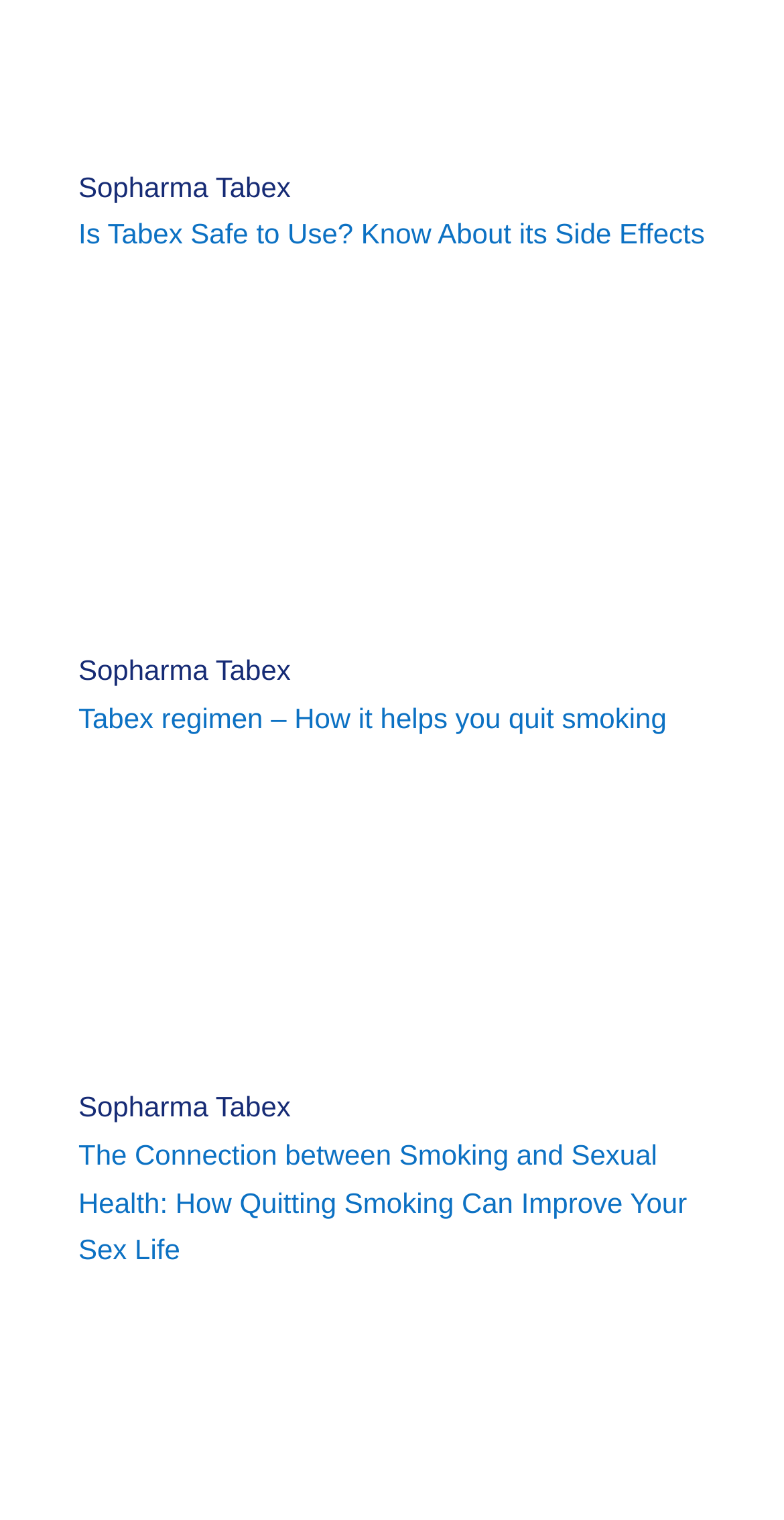Give a concise answer of one word or phrase to the question: 
What are the common side effects of Tabex?

Nausea and indigestion